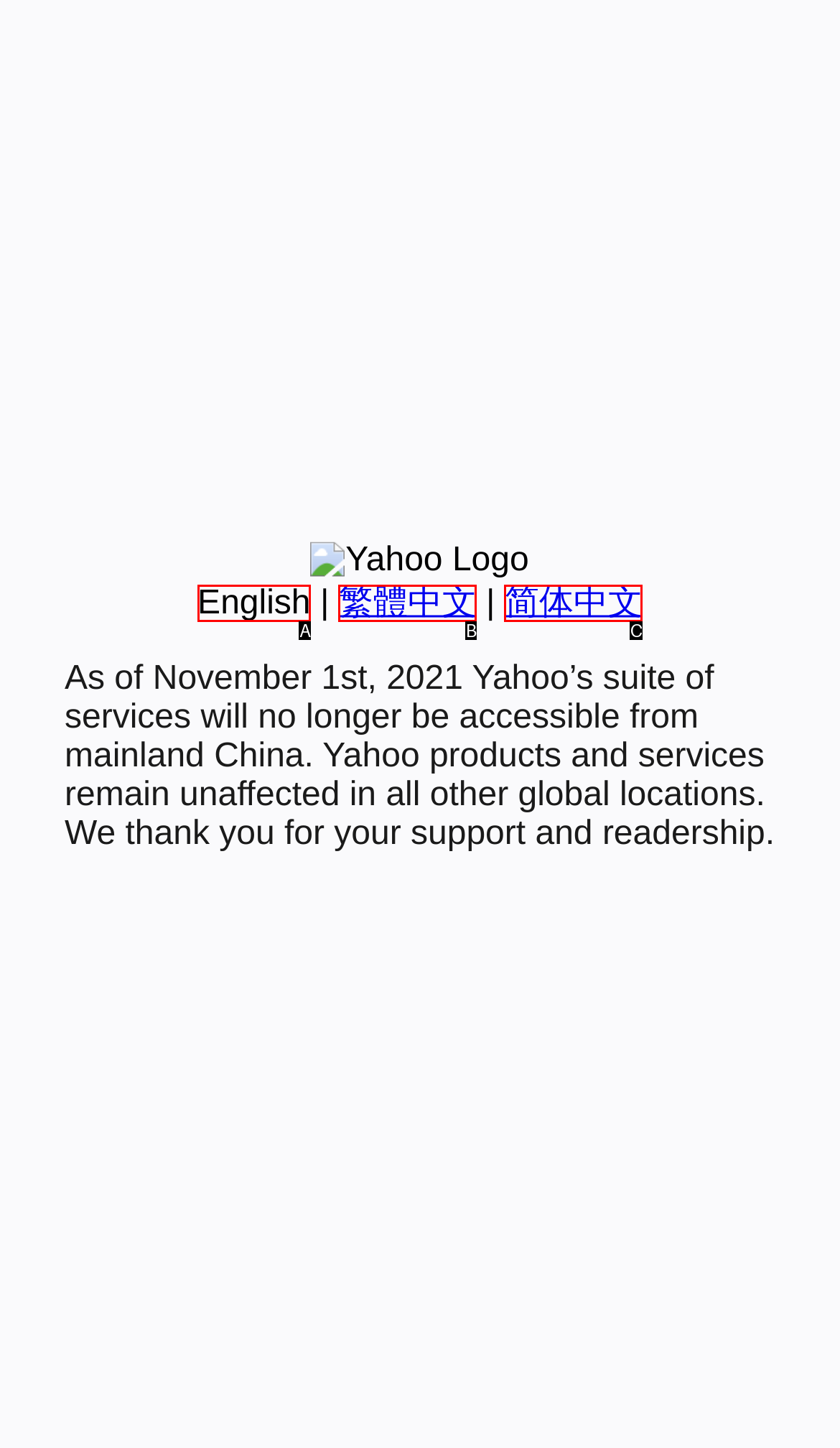Determine which HTML element matches the given description: English. Provide the corresponding option's letter directly.

A